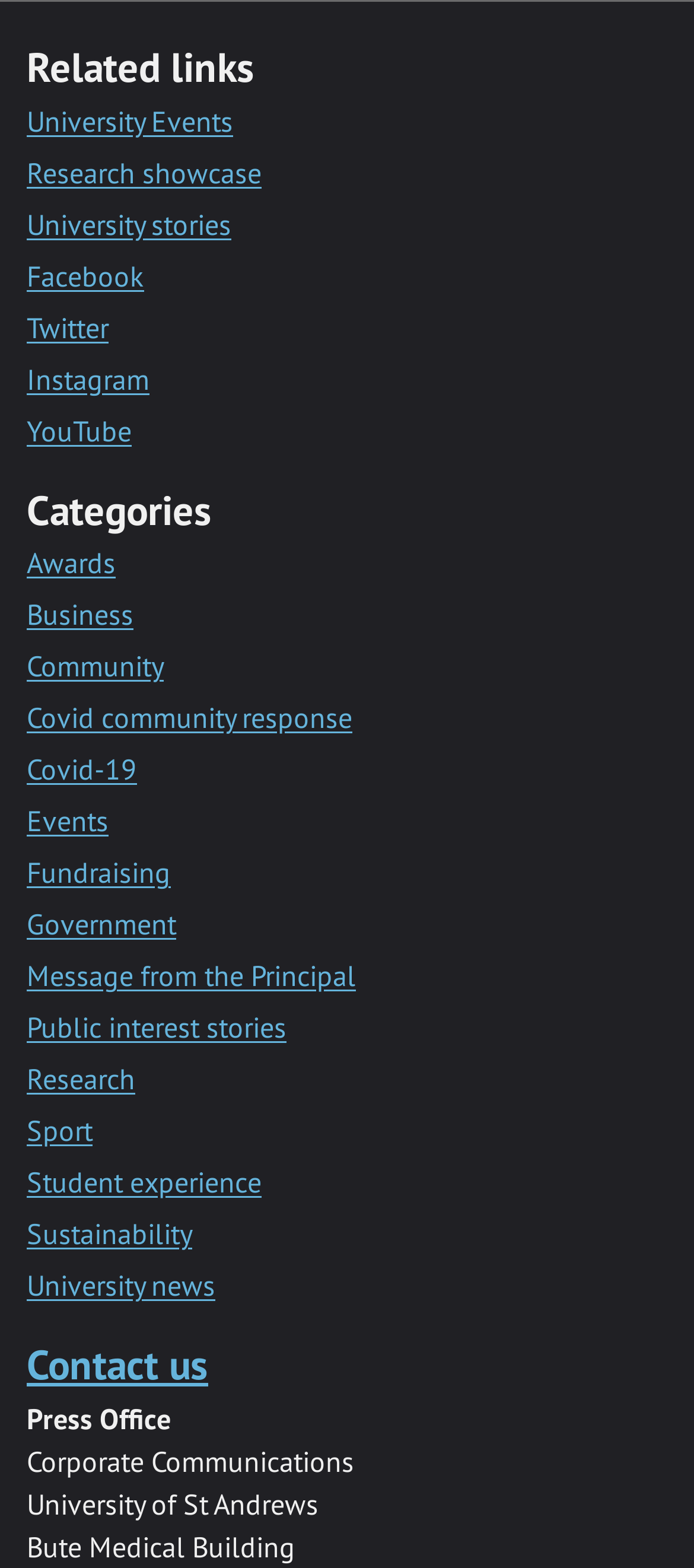What are the social media links available?
Using the image as a reference, deliver a detailed and thorough answer to the question.

The webpage has a section with links to various social media platforms, including Facebook, Twitter, Instagram, and YouTube, which can be used to connect with the university's online presence.